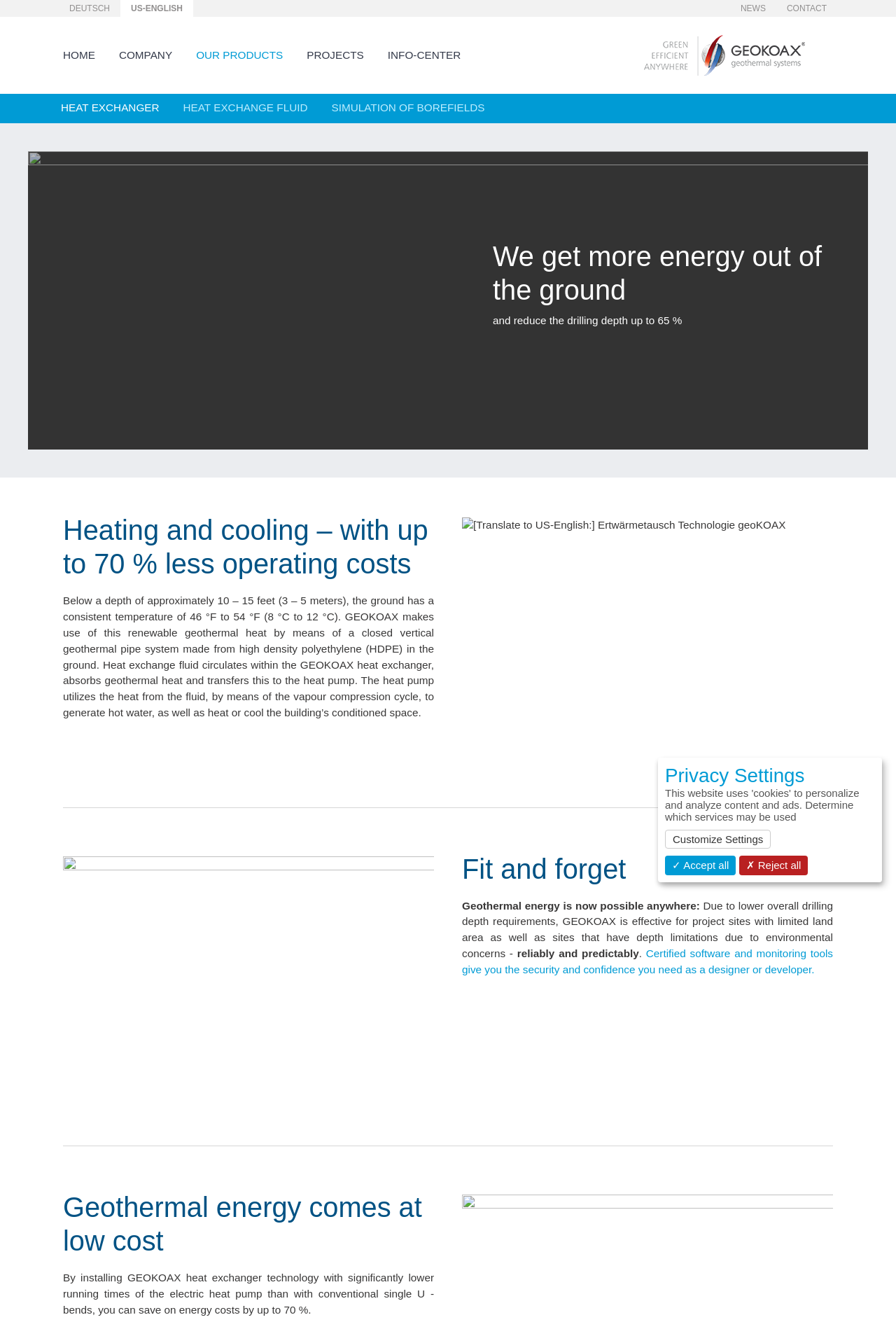What is the advantage of GEOKOAX in terms of drilling depth?
Please use the image to provide an in-depth answer to the question.

According to the webpage, GEOKOAX can reduce the drilling depth up to 65%, making it effective for project sites with limited land area or environmental concerns, as stated in the section 'Fit and forget'.